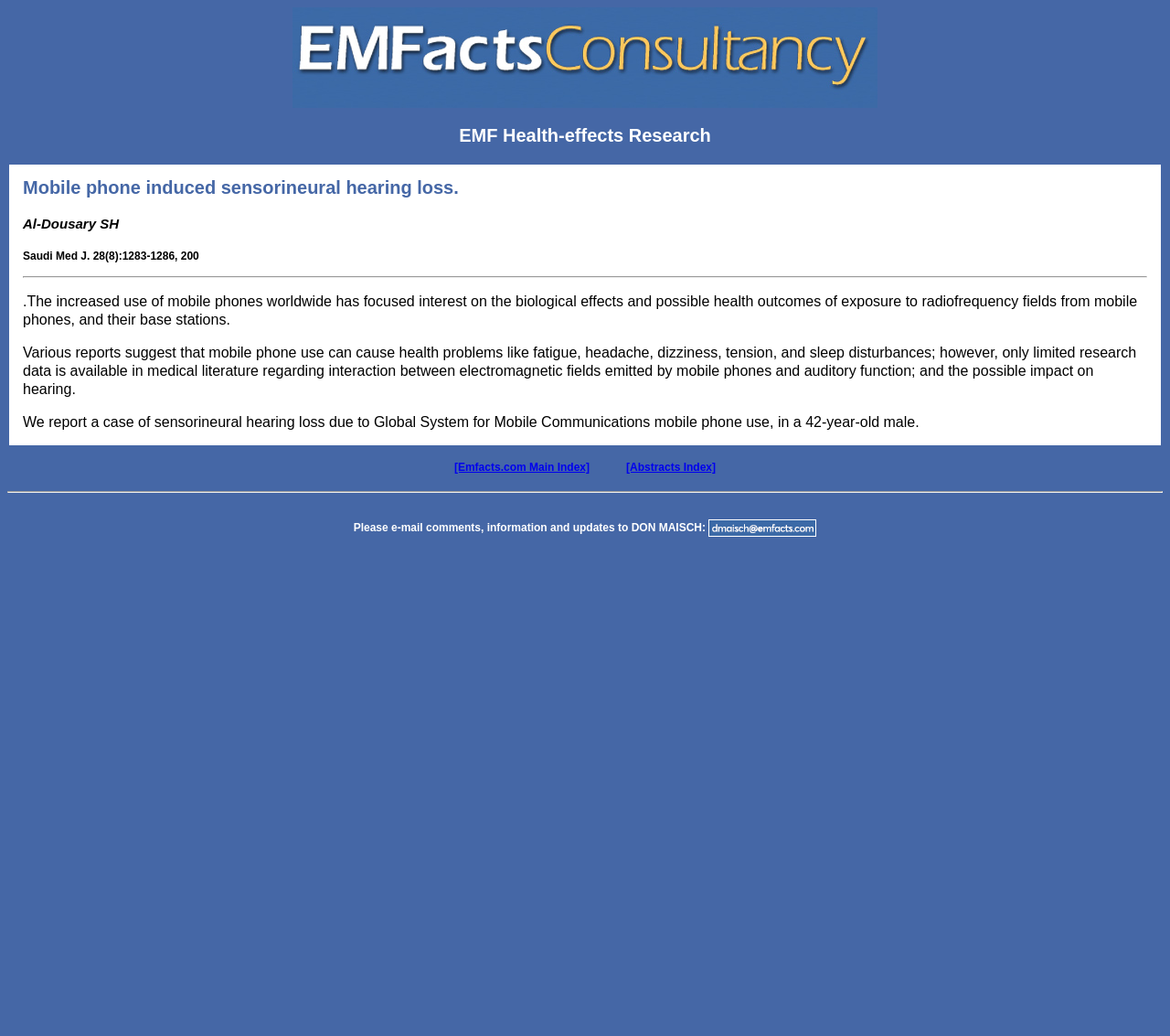Give a short answer to this question using one word or a phrase:
What type of publication is referenced?

Medical journal